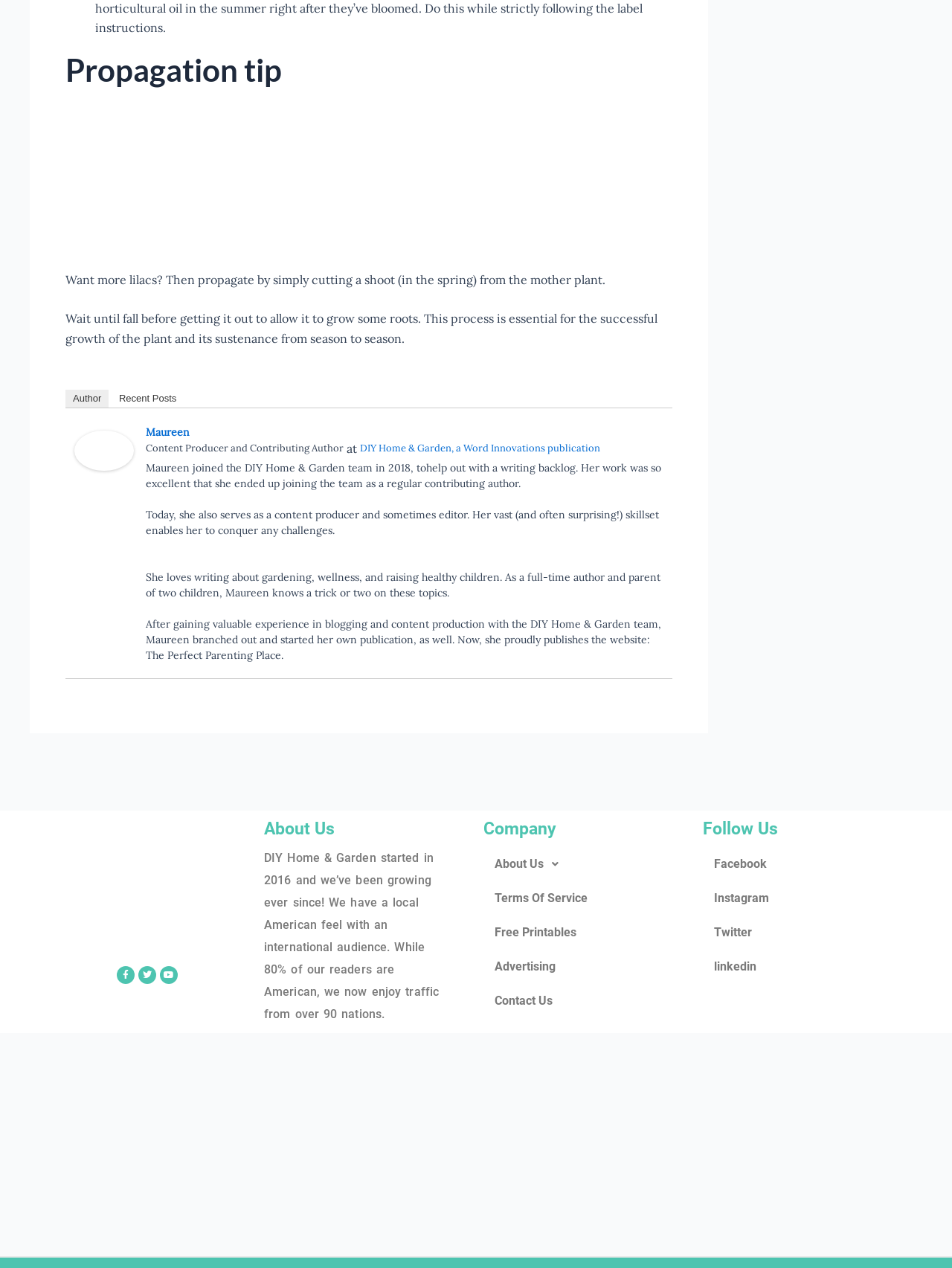Determine the bounding box coordinates for the region that must be clicked to execute the following instruction: "Follow DIY Home & Garden on Facebook".

[0.738, 0.668, 0.953, 0.695]